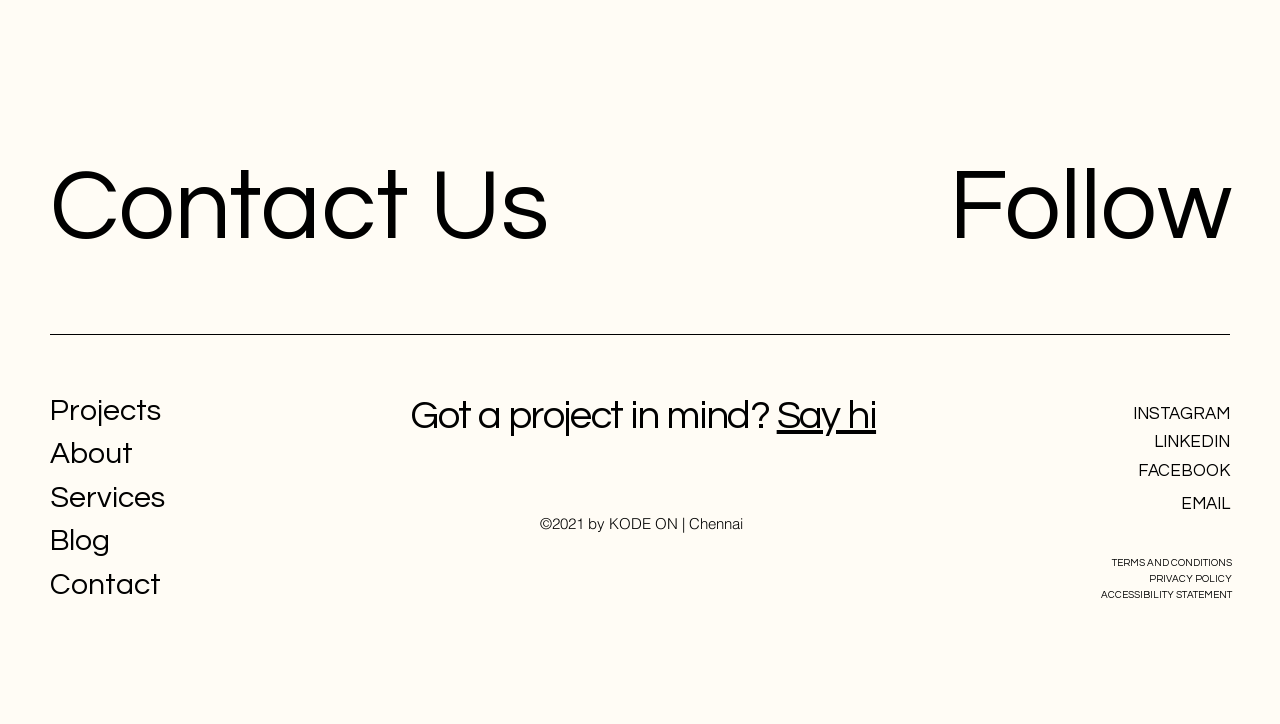Indicate the bounding box coordinates of the clickable region to achieve the following instruction: "Read the blog."

[0.039, 0.725, 0.086, 0.768]